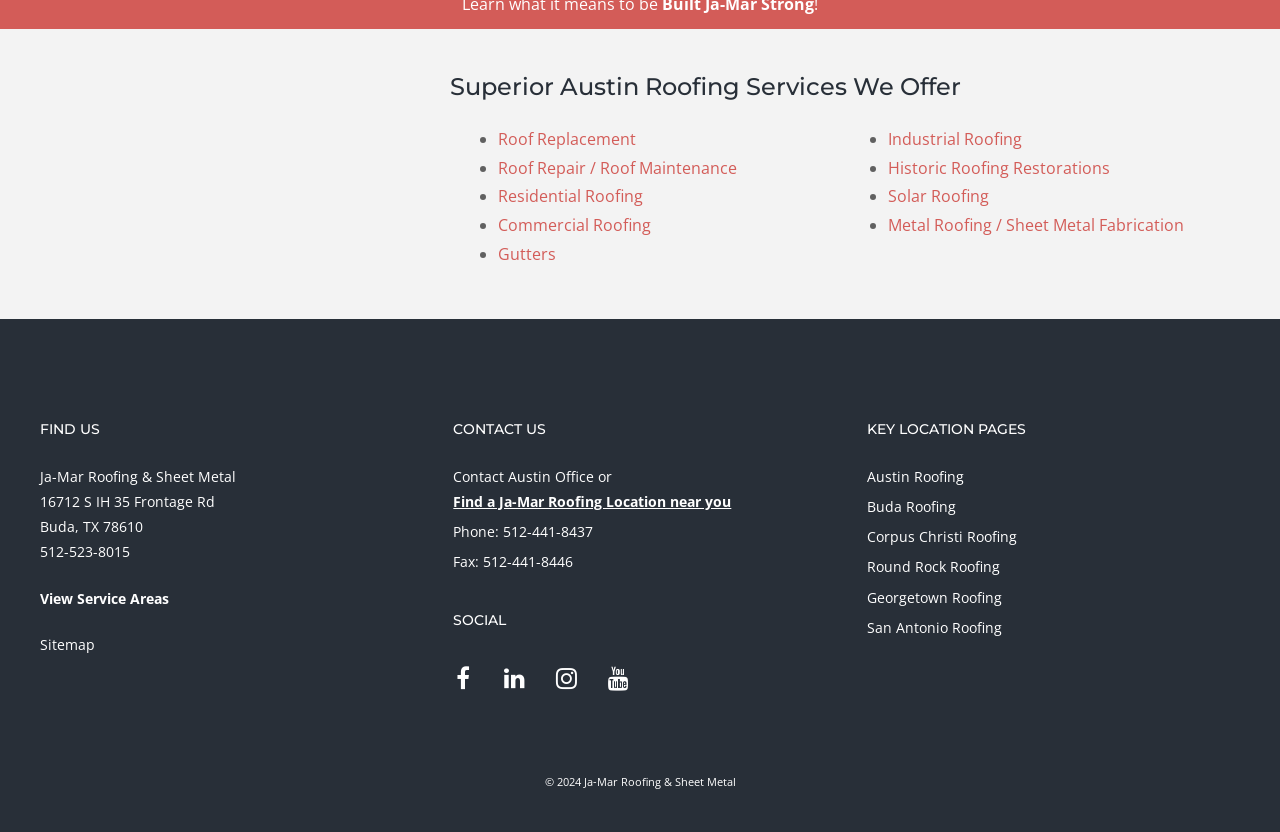Answer the following query concisely with a single word or phrase:
What areas does Ja-Mar Roofing serve?

Austin, Buda, Corpus Christi, Round Rock, Georgetown, San Antonio